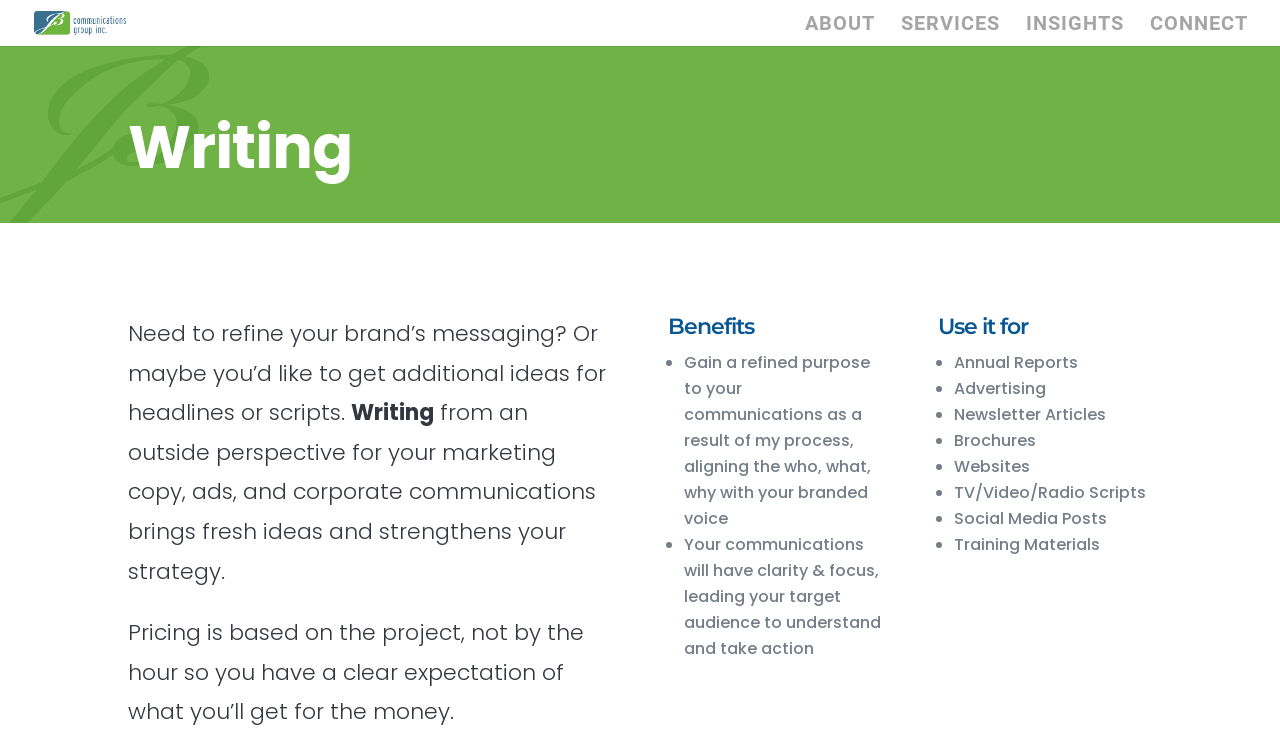Identify the bounding box of the UI component described as: "Insights".

[0.802, 0.022, 0.878, 0.063]